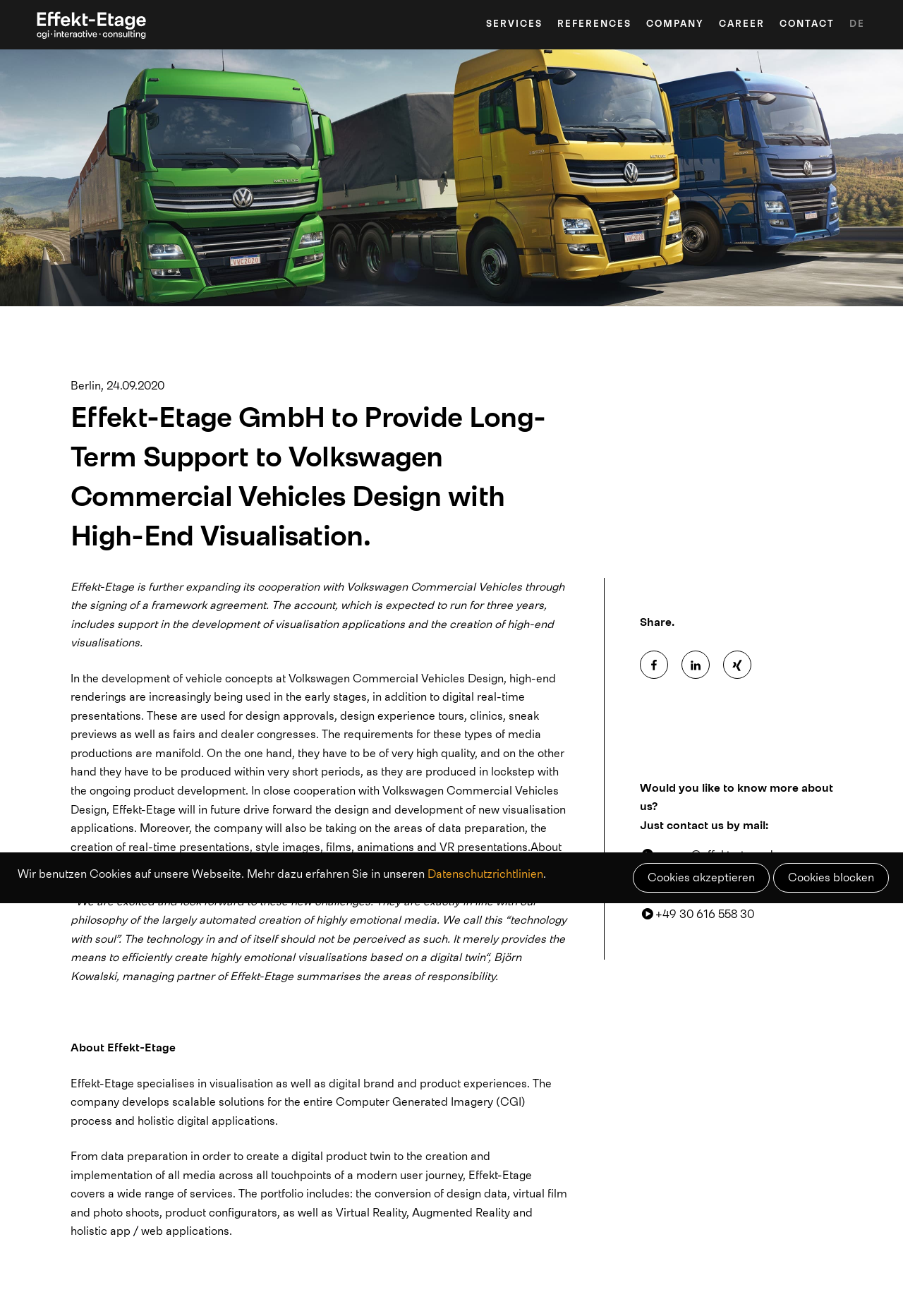Answer with a single word or phrase: 
What is the duration of the framework agreement?

Three years